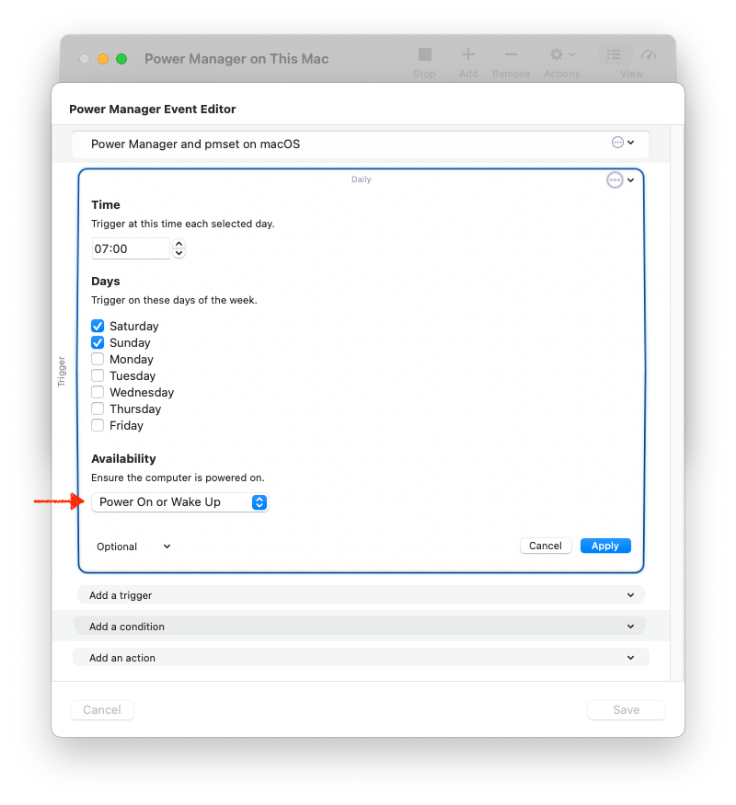Which days are pre-checked?
Please give a detailed and elaborate answer to the question.

Below the 'Daily' option, there is a selection of days that allows users to choose which days of the week the trigger should apply. In this interface, Saturday and Sunday are pre-checked.